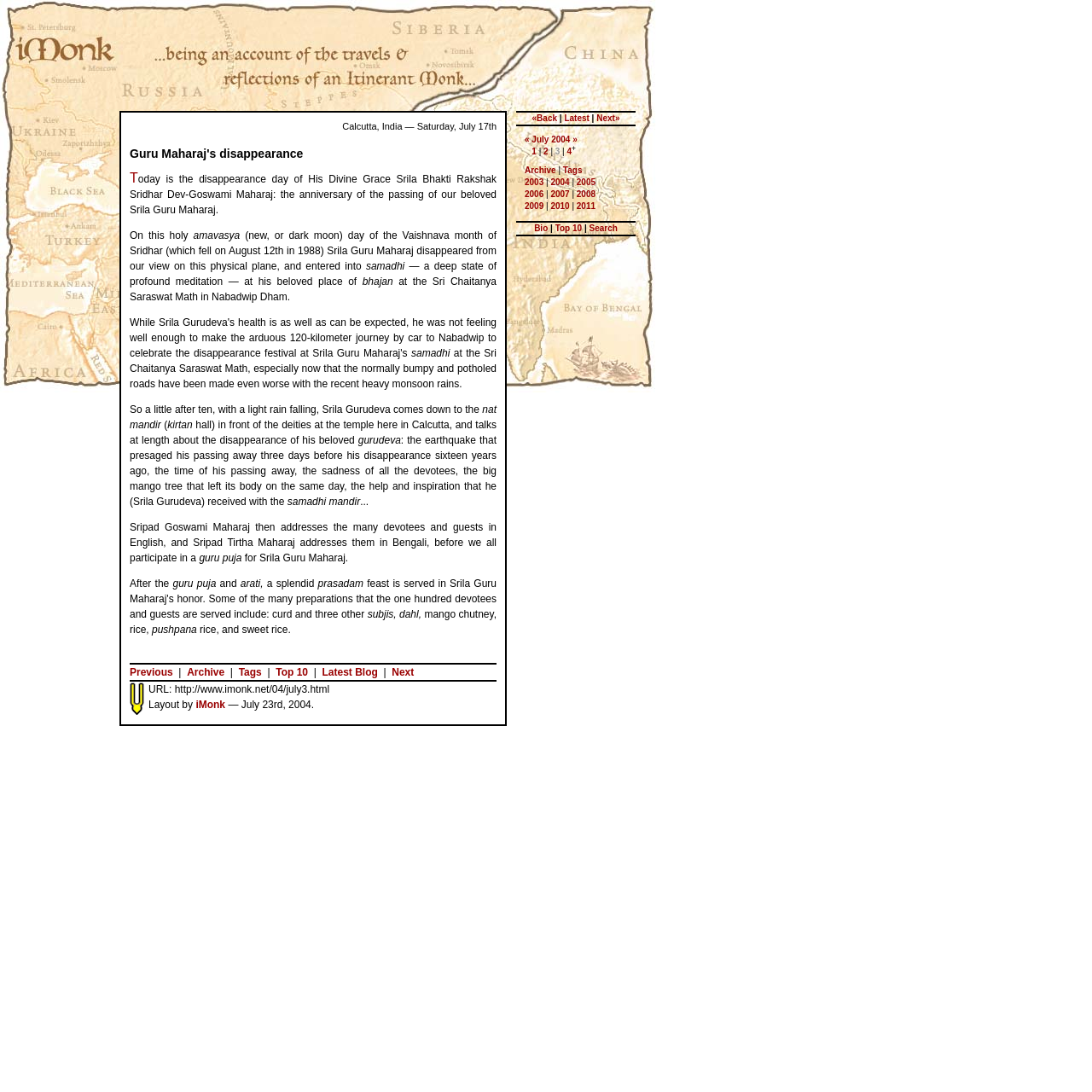Specify the bounding box coordinates of the region I need to click to perform the following instruction: "view top 10". The coordinates must be four float numbers in the range of 0 to 1, i.e., [left, top, right, bottom].

[0.508, 0.205, 0.533, 0.214]